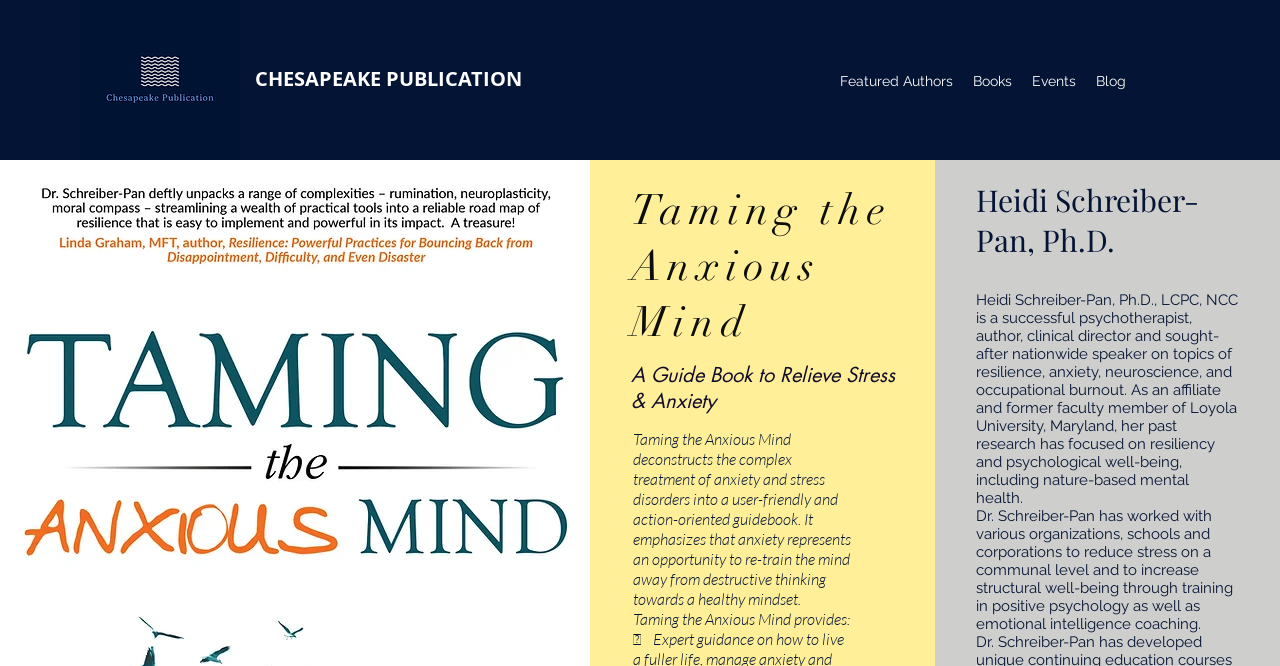Using the format (top-left x, top-left y, bottom-right x, bottom-right y), provide the bounding box coordinates for the described UI element. All values should be floating point numbers between 0 and 1: Events

[0.798, 0.099, 0.848, 0.144]